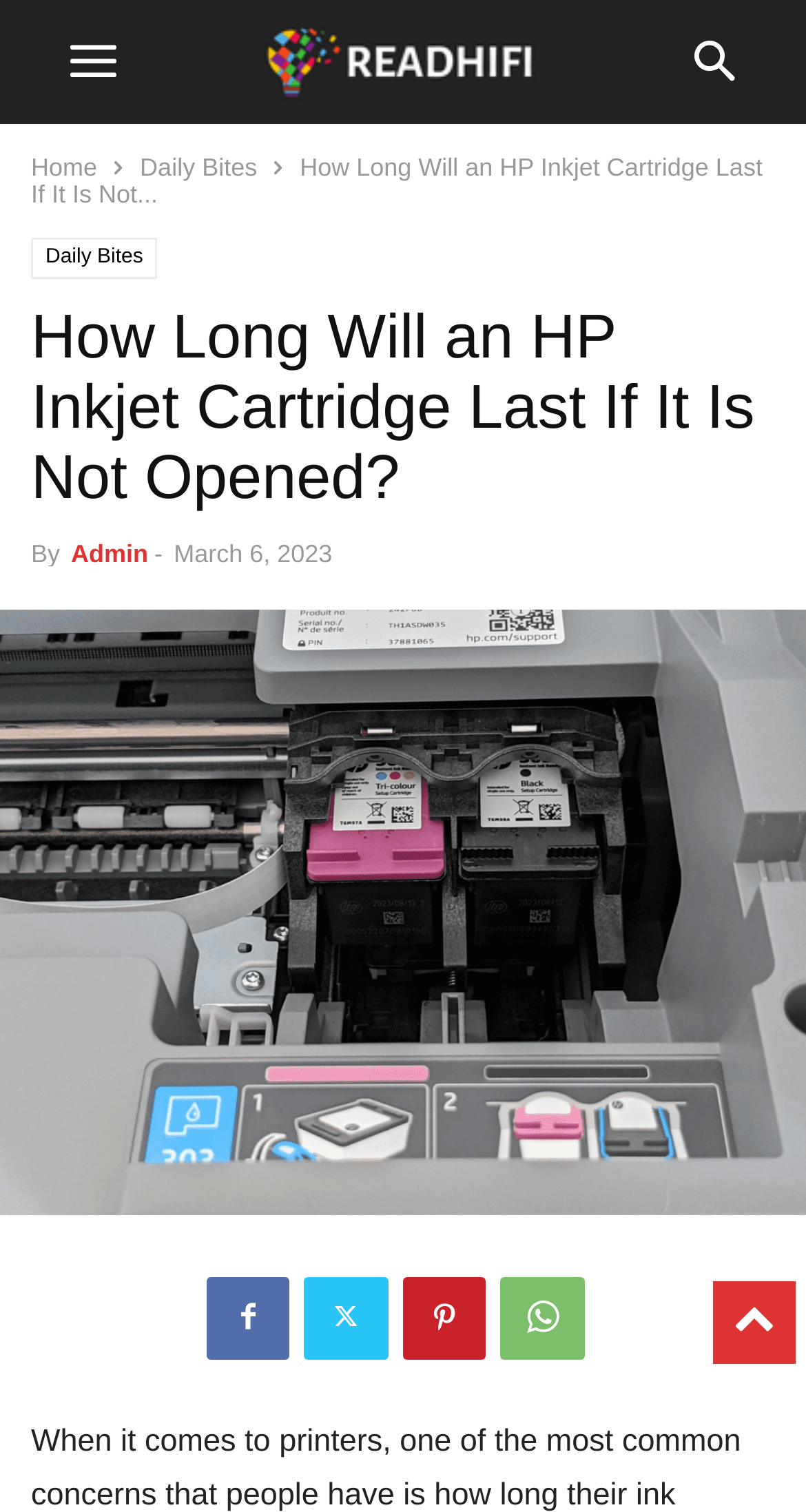Please pinpoint the bounding box coordinates for the region I should click to adhere to this instruction: "toggle mobile menu".

[0.038, 0.0, 0.192, 0.082]